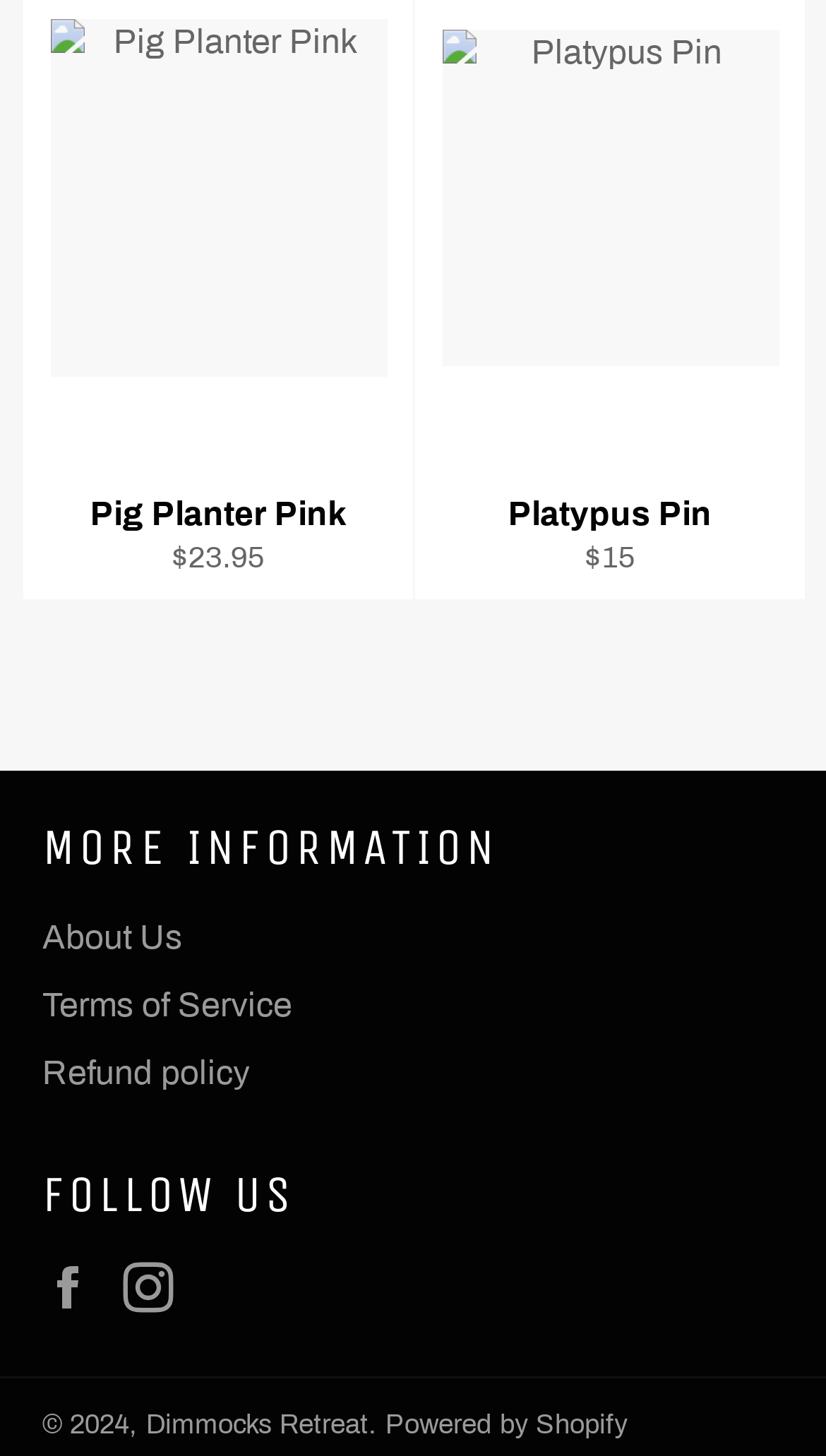Please find the bounding box for the UI component described as follows: "Admin".

None